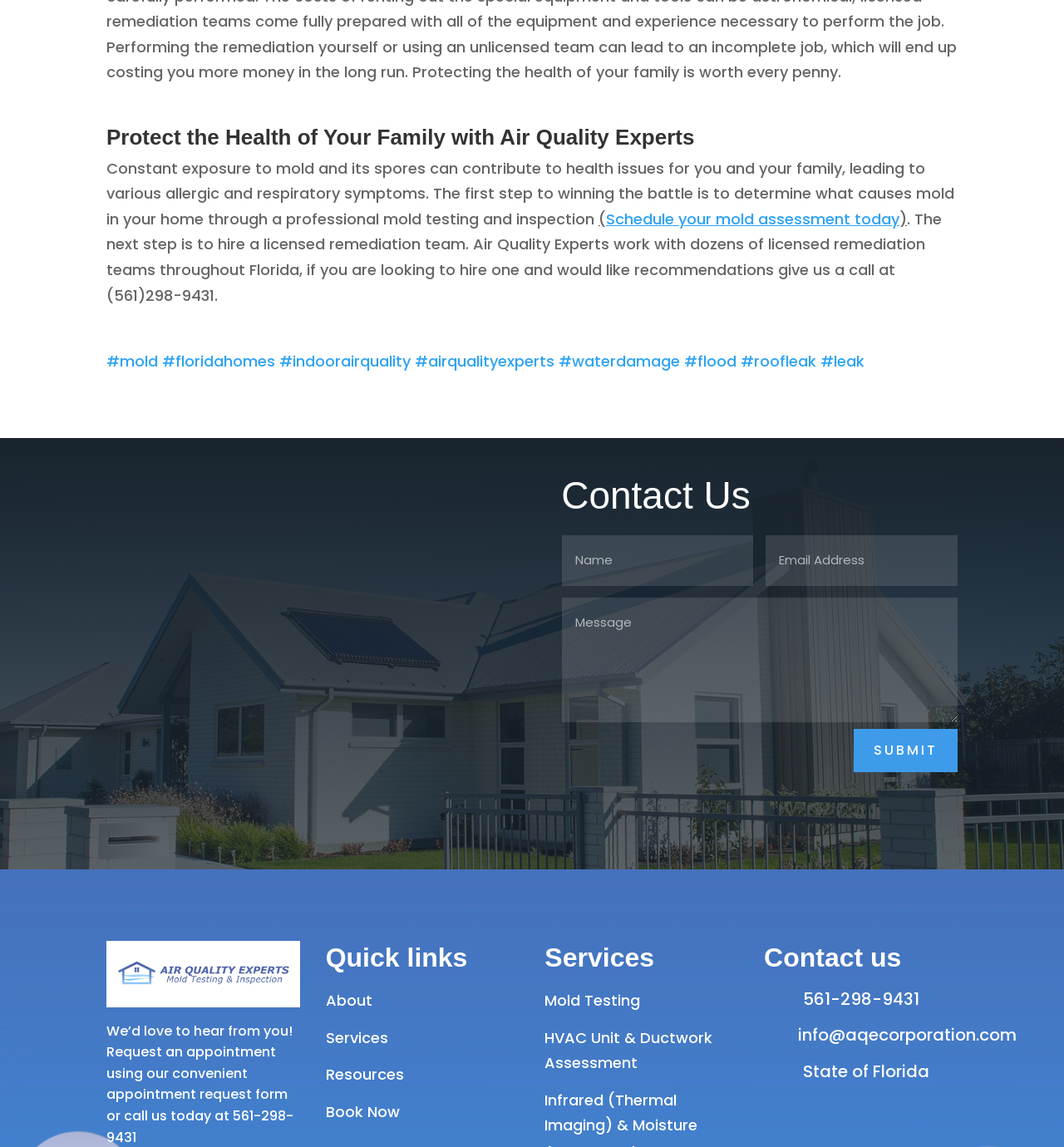Find the bounding box of the element with the following description: "tc_admin". The coordinates must be four float numbers between 0 and 1, formatted as [left, top, right, bottom].

None